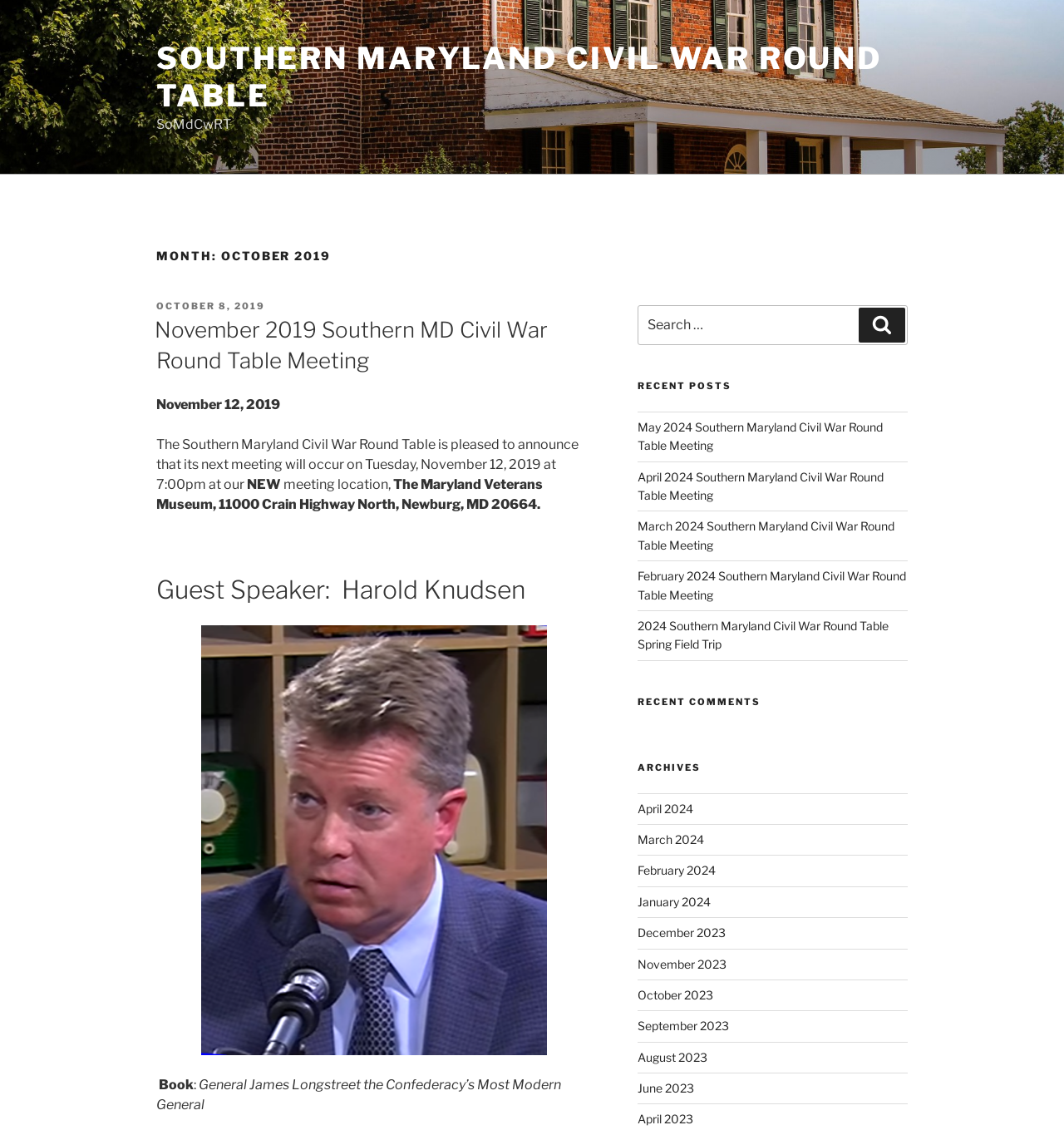Specify the bounding box coordinates for the region that must be clicked to perform the given instruction: "View 'Food and Drink' page".

None